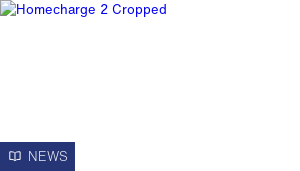Provide a brief response to the question below using a single word or phrase: 
What is the goal of Centrica's mission?

Environmentally friendly energy solutions